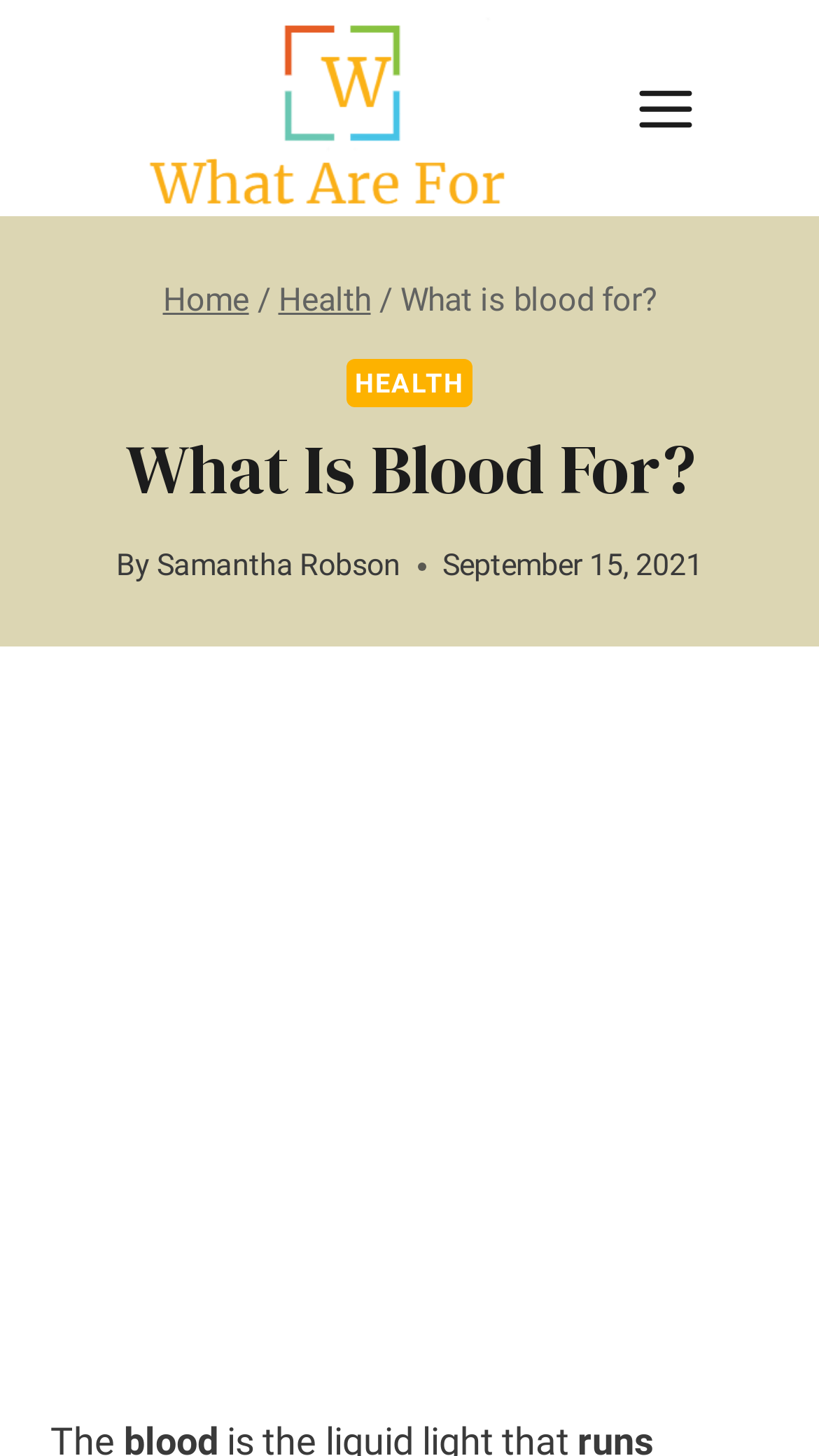What is the author of this article?
Please provide a single word or phrase as your answer based on the screenshot.

Samantha Robson